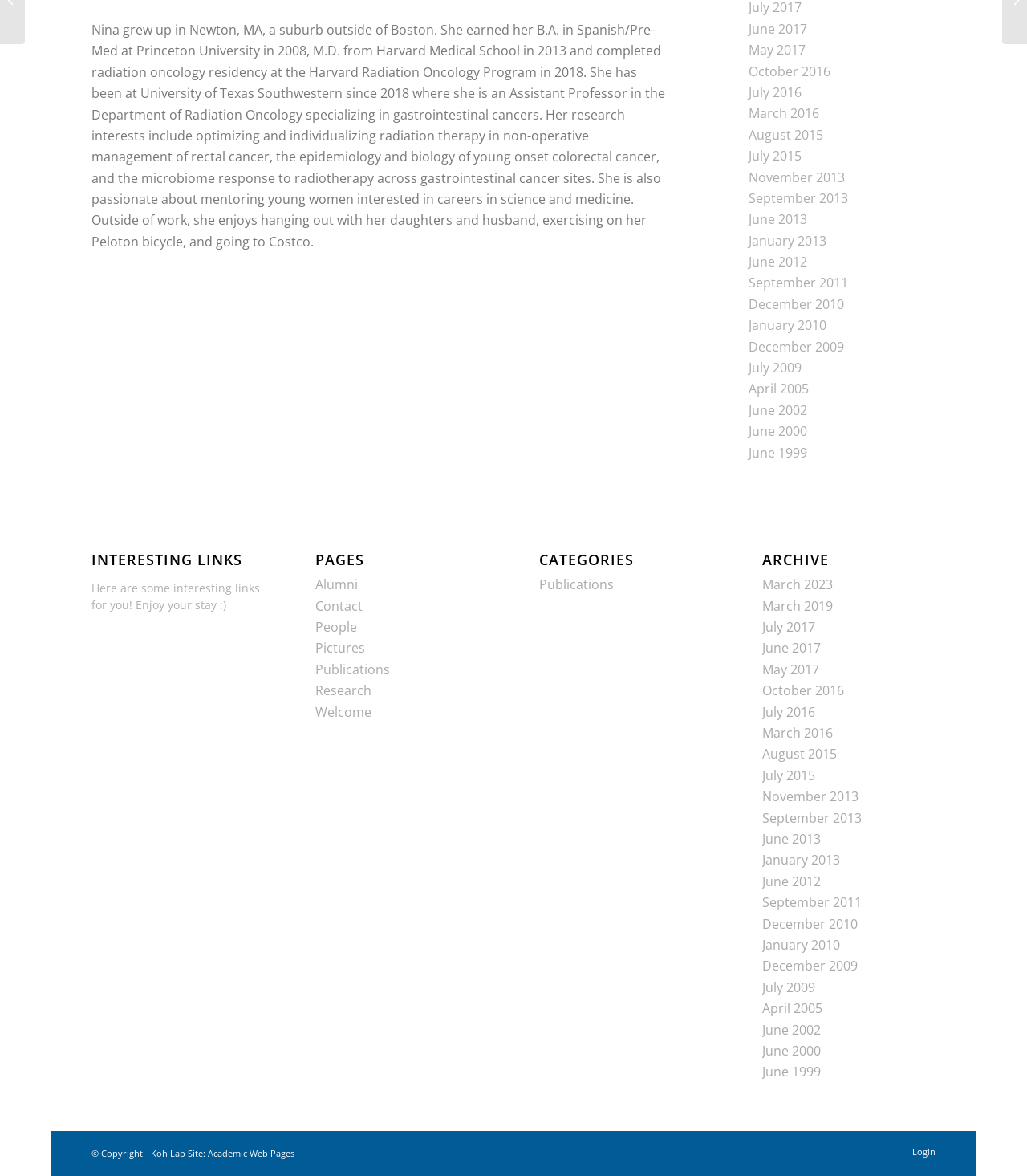Given the element description Contact, identify the bounding box coordinates for the UI element on the webpage screenshot. The format should be (top-left x, top-left y, bottom-right x, bottom-right y), with values between 0 and 1.

[0.307, 0.508, 0.353, 0.523]